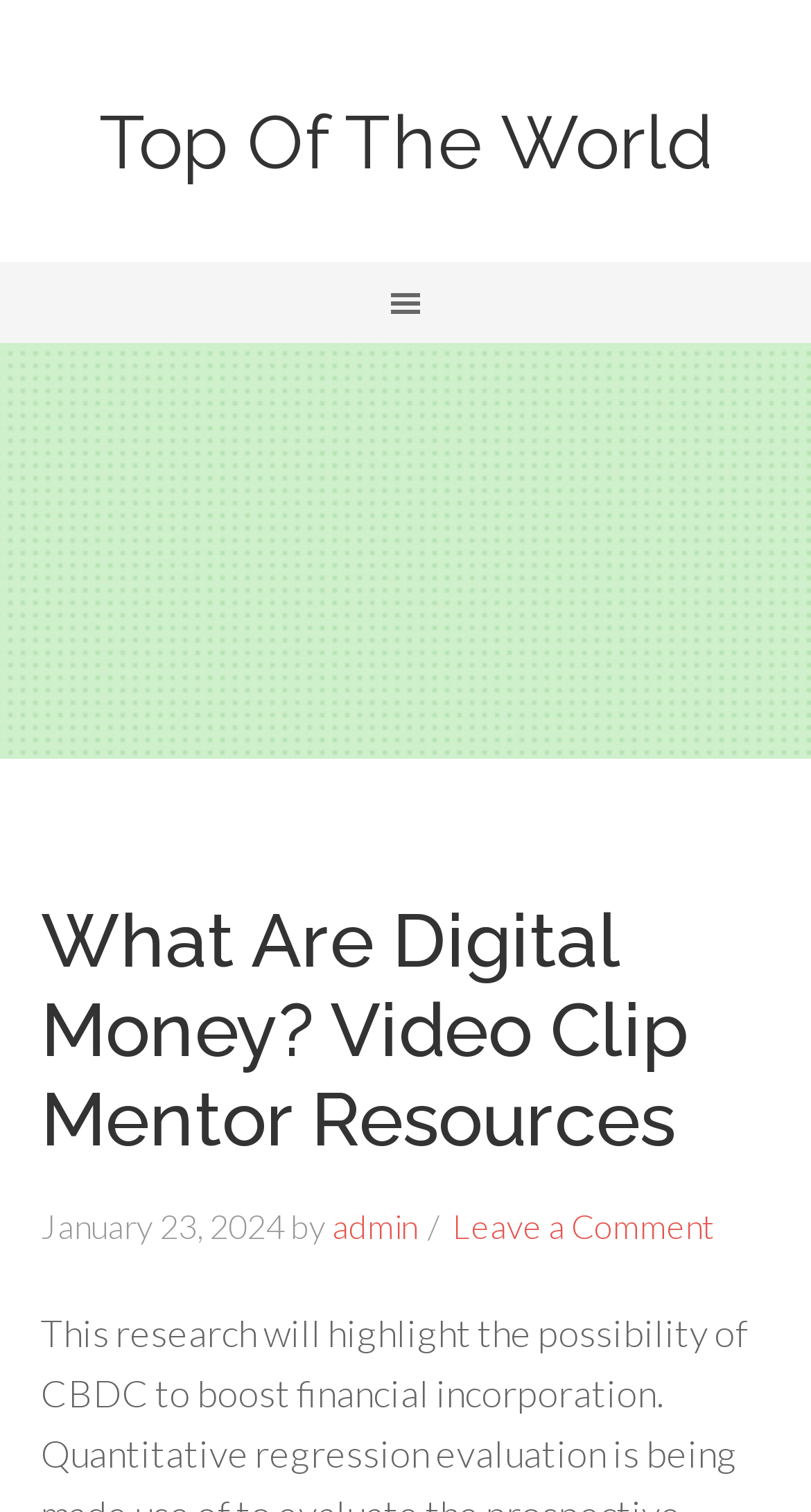What action can be performed by clicking the link at the bottom of the header?
Answer the question with a thorough and detailed explanation.

I found the action by looking at the link element at the bottom of the header, which contains the text 'Leave a Comment'.